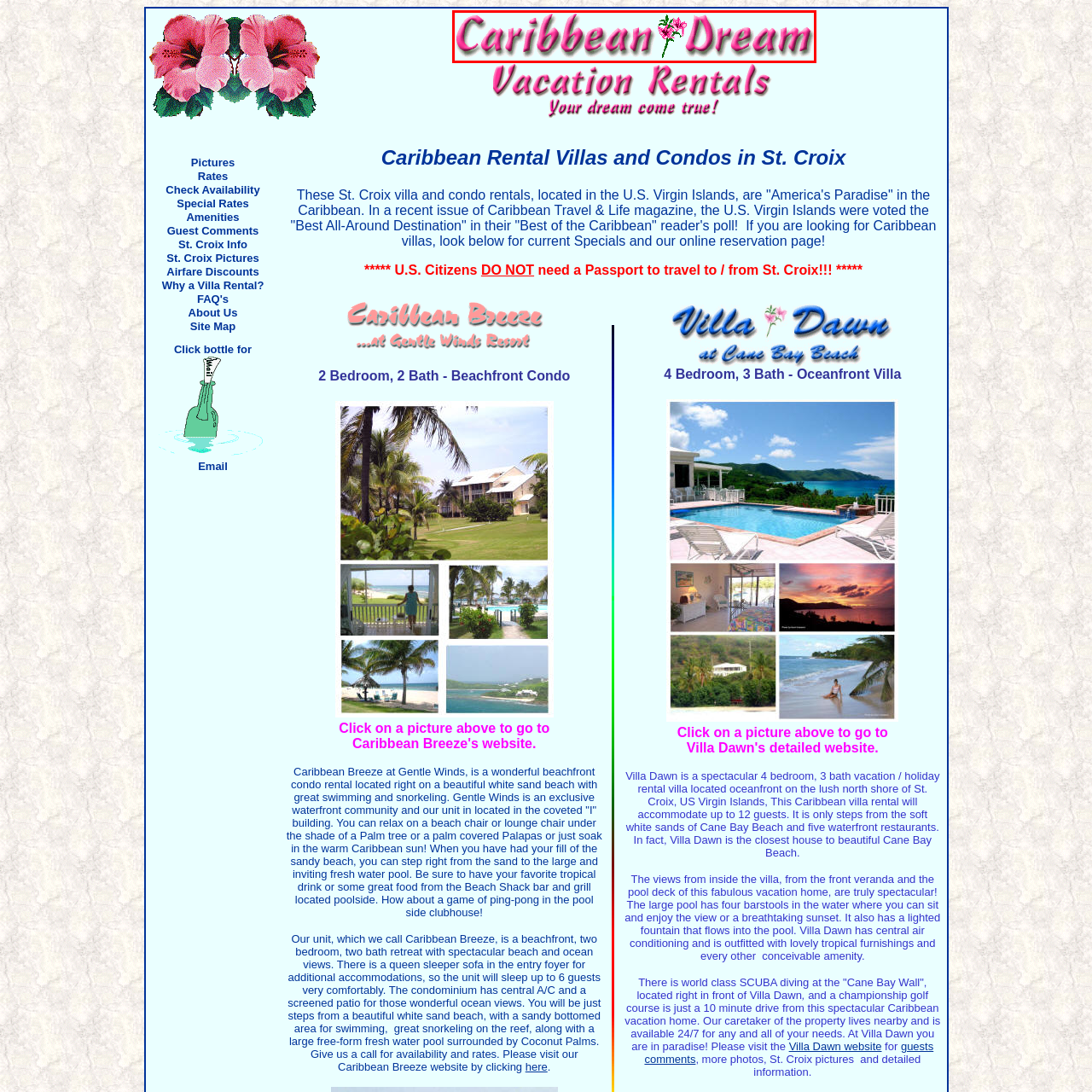Where are the vacation properties located? Check the image surrounded by the red bounding box and reply with a single word or a short phrase.

St. Croix, US Virgin Islands